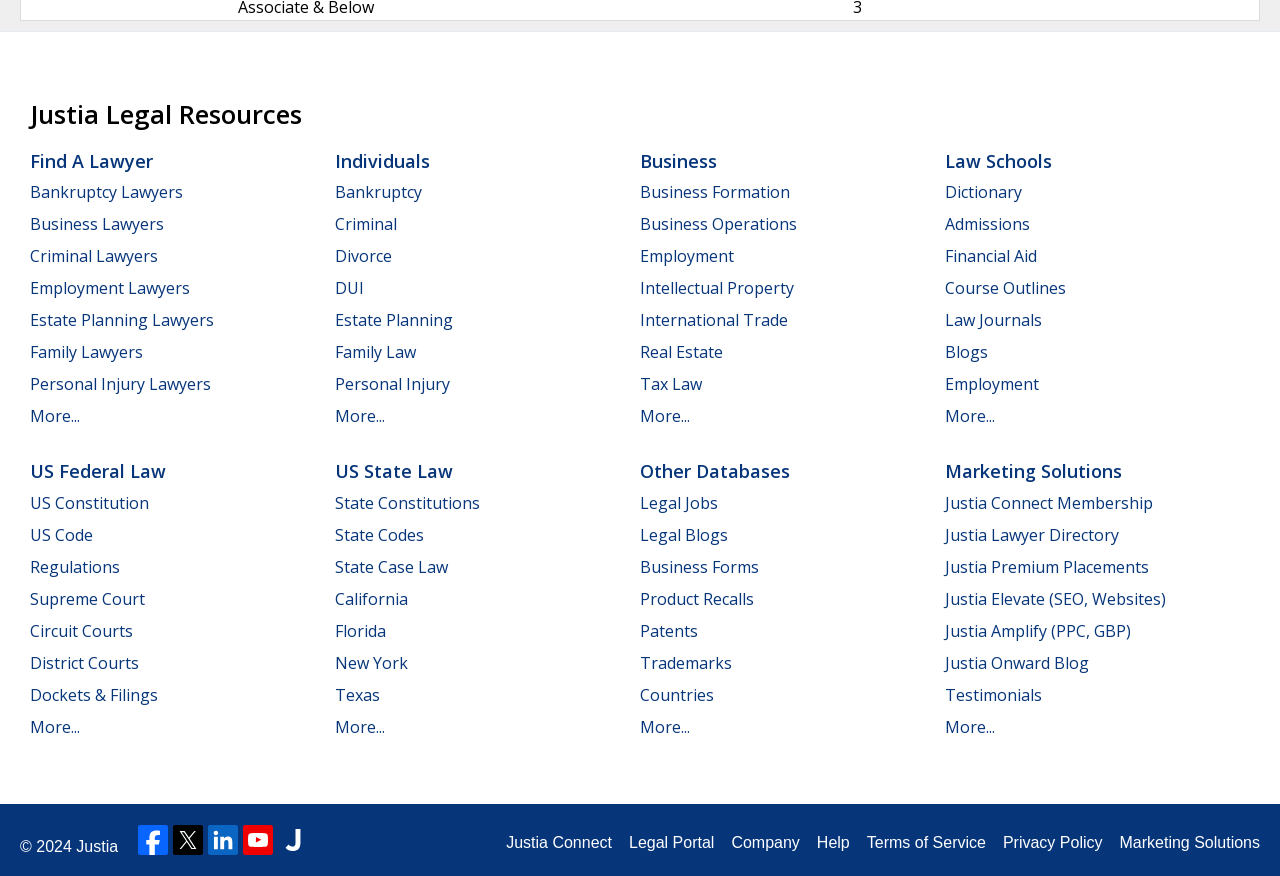Find the bounding box coordinates of the element's region that should be clicked in order to follow the given instruction: "Explore business formation". The coordinates should consist of four float numbers between 0 and 1, i.e., [left, top, right, bottom].

[0.5, 0.207, 0.617, 0.232]